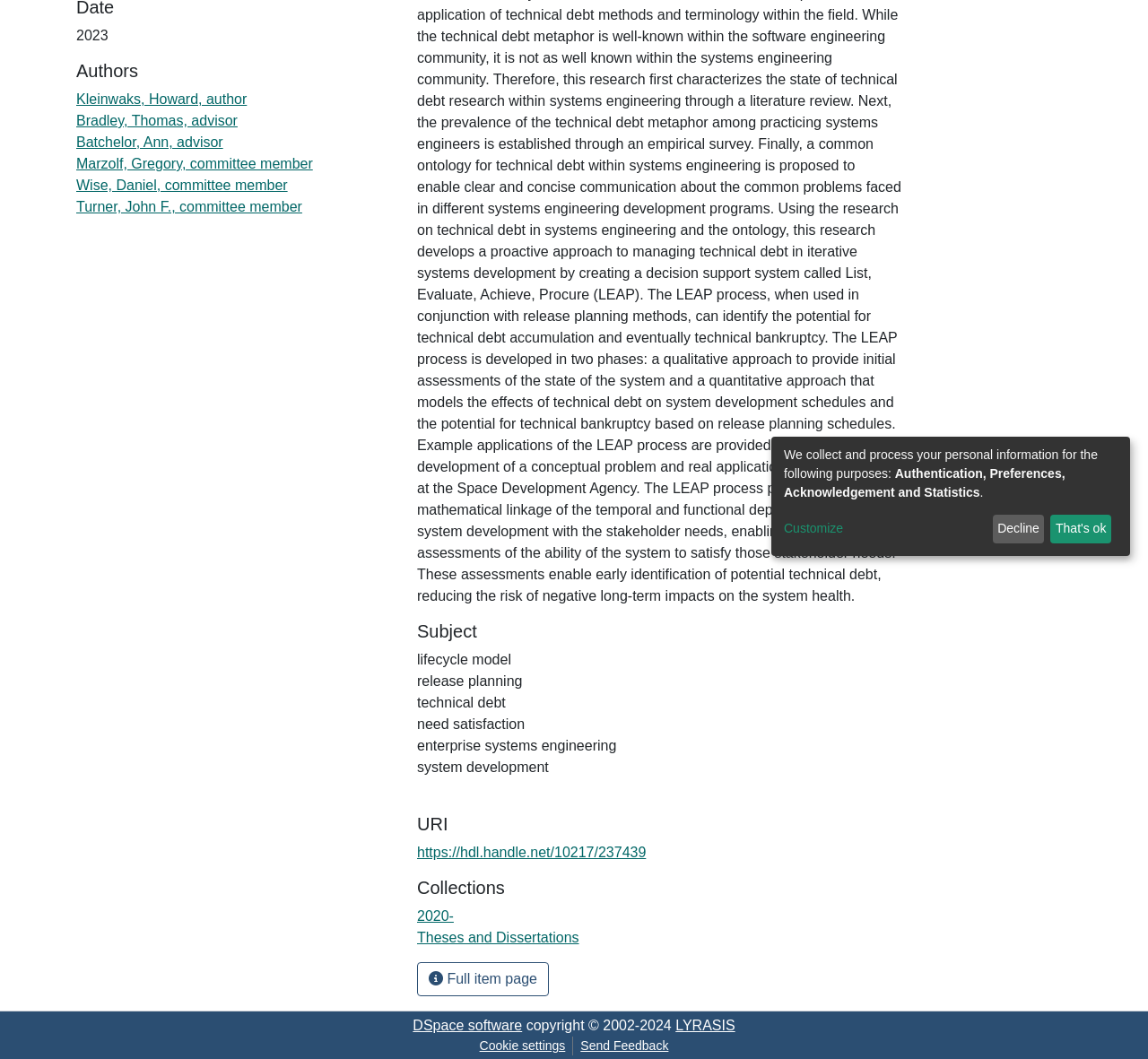Locate the bounding box of the UI element with the following description: "Marzolf, Gregory, committee member".

[0.066, 0.147, 0.272, 0.162]